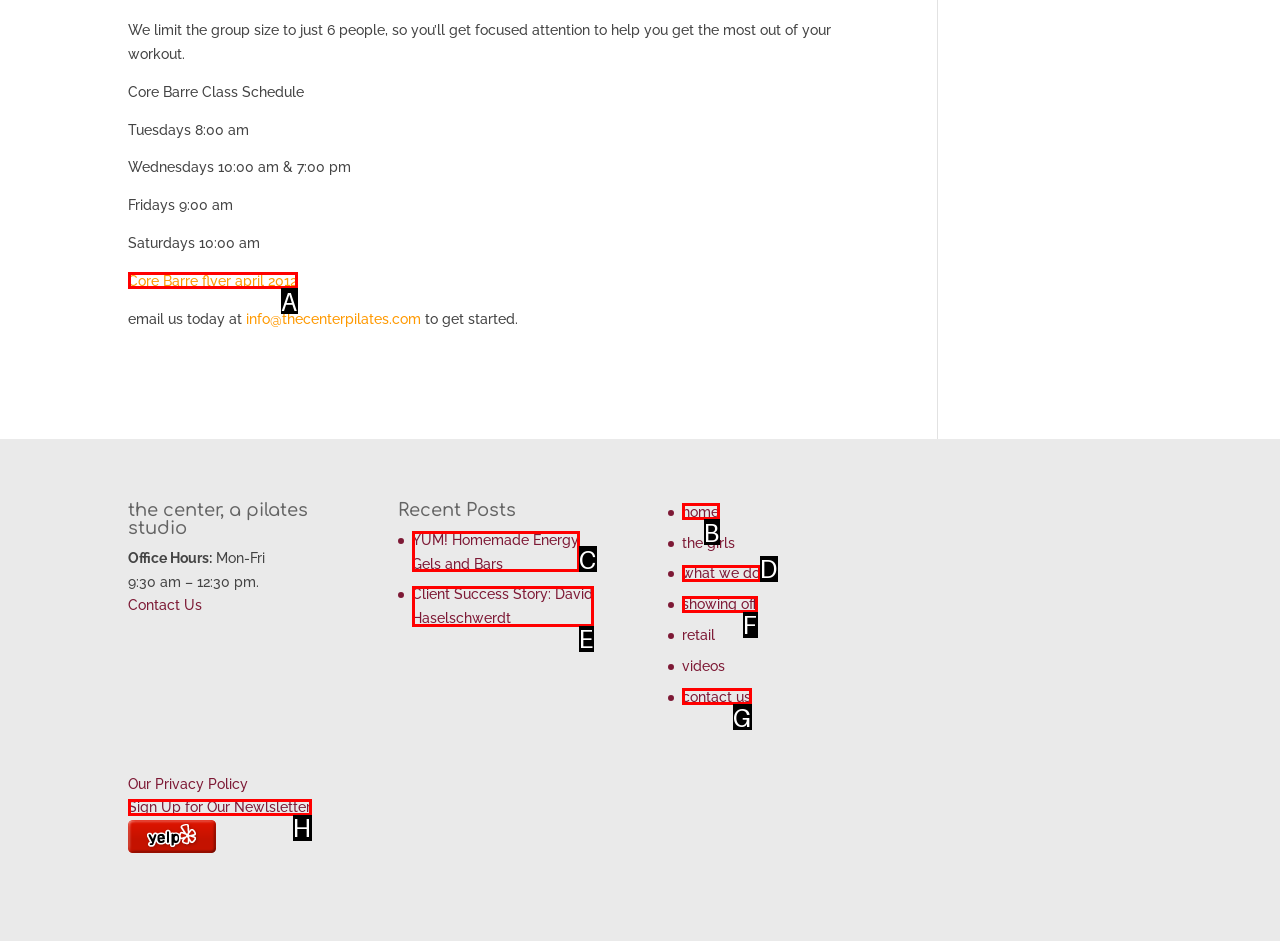Tell me which option best matches the description: Contact Us
Answer with the option's letter from the given choices directly.

G